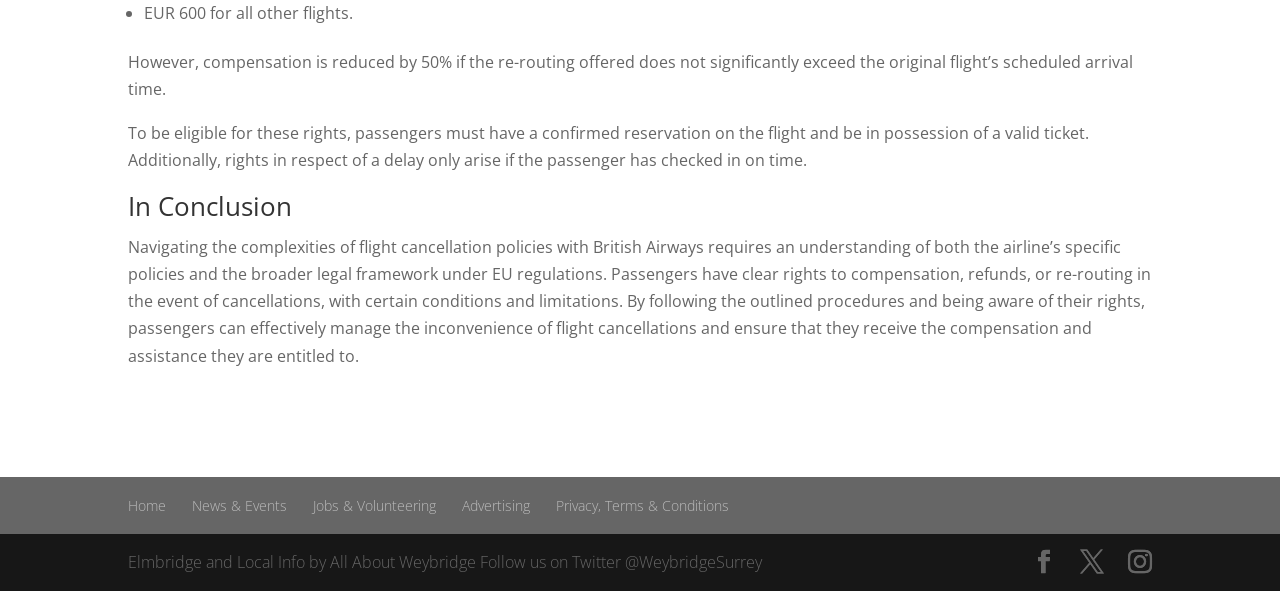Find and indicate the bounding box coordinates of the region you should select to follow the given instruction: "Follow us on Twitter".

[0.372, 0.932, 0.488, 0.969]